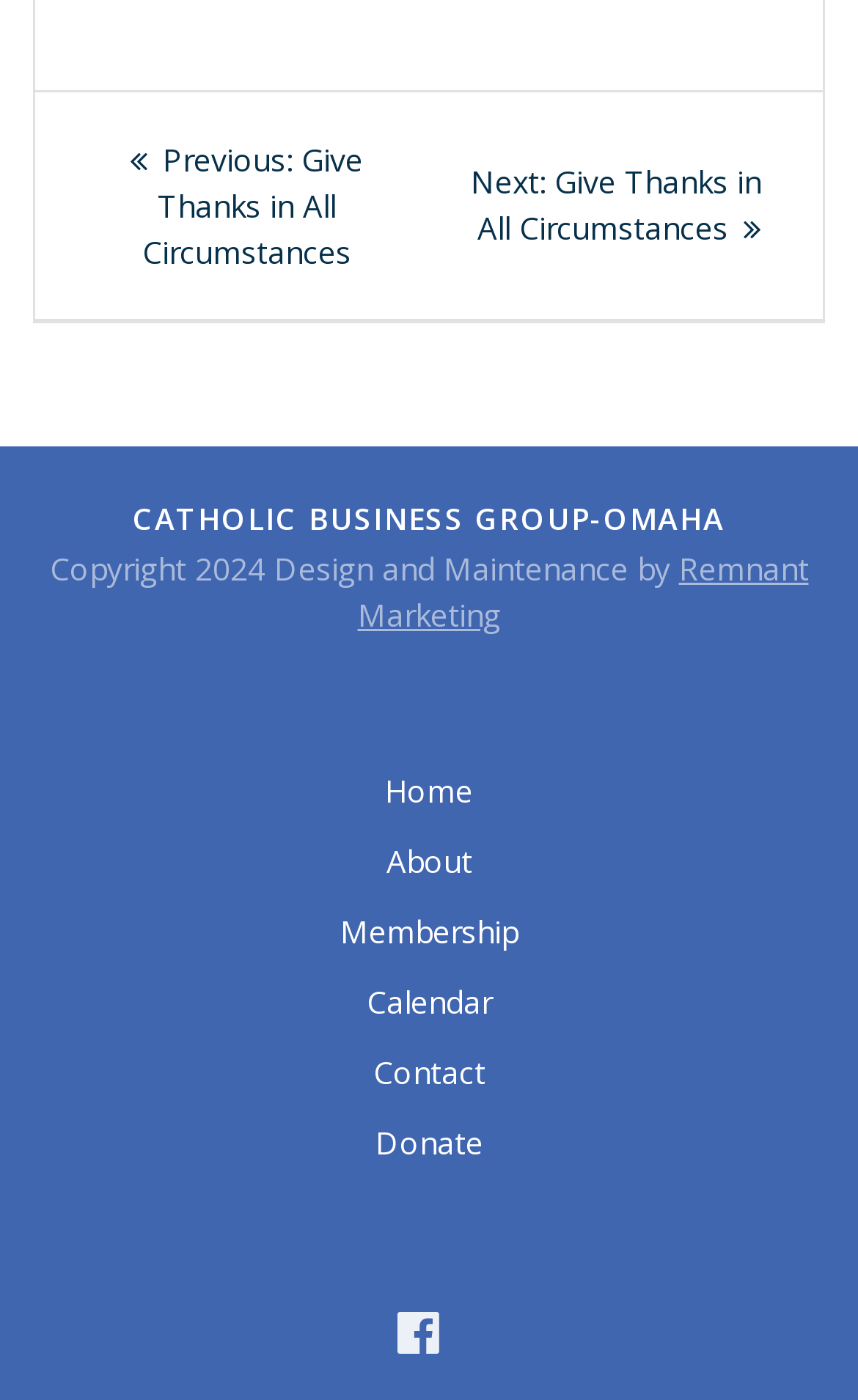Could you specify the bounding box coordinates for the clickable section to complete the following instruction: "go to previous post"?

[0.151, 0.098, 0.423, 0.194]